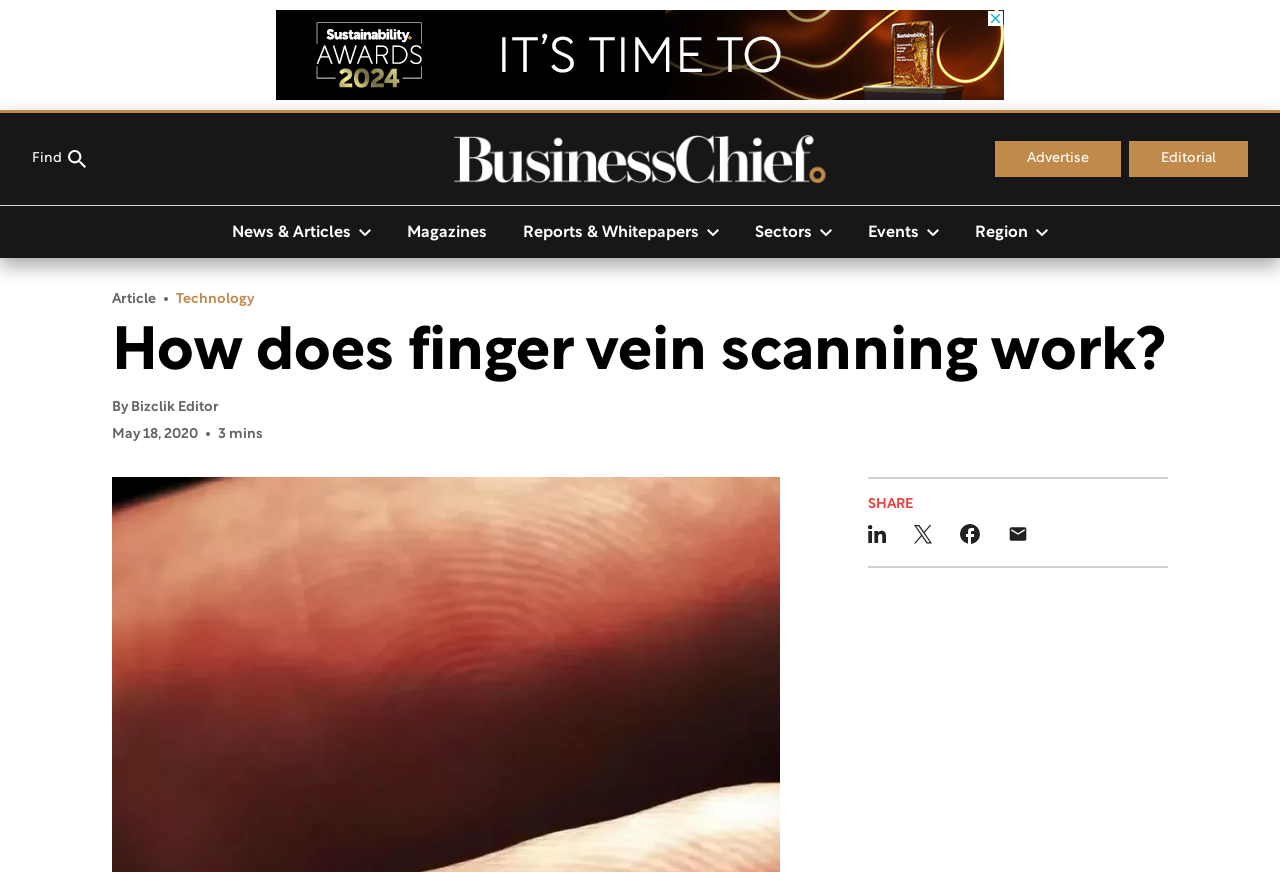Provide a thorough summary of the webpage.

The webpage is about an article titled "How does finger vein scanning work?" from Business Chief UK & Europe. At the top, there is an advertisement iframe taking up about 57% of the width and 11% of the height of the page, positioned near the top left corner. Below the advertisement, there are several links and buttons aligned horizontally, including a search button labeled "Find" on the left, and links to "Advertise" and "Editorial" on the right.

Further down, there are five buttons labeled "News & Articles", "Magazines", "Reports & Whitepapers", "Sectors", and "Events", which are arranged horizontally and take up about 66% of the width of the page. Below these buttons, there is an article section with a heading that matches the title of the webpage. The article is categorized under "Article" and "Technology", with the author "Bizclik Editor" and a publication date of "May 18, 2020". The article is estimated to take 3 minutes to read.

On the right side of the article, there are social media sharing buttons for LinkedIn, Twitter, Facebook, and email, along with a "SHARE" label.